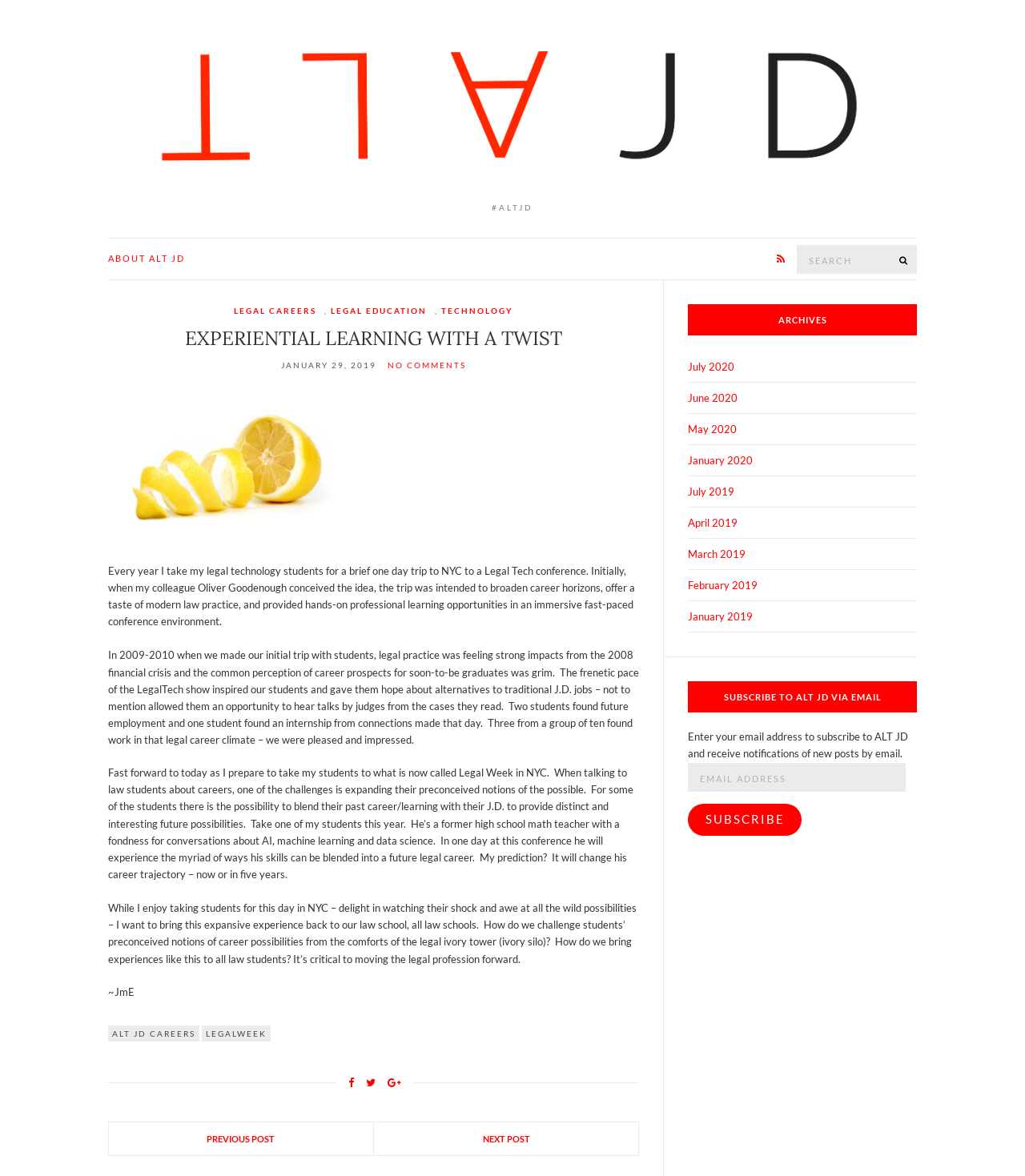Bounding box coordinates should be provided in the format (top-left x, top-left y, bottom-right x, bottom-right y) with all values between 0 and 1. Identify the bounding box for this UI element: LegalWeek

[0.197, 0.872, 0.264, 0.886]